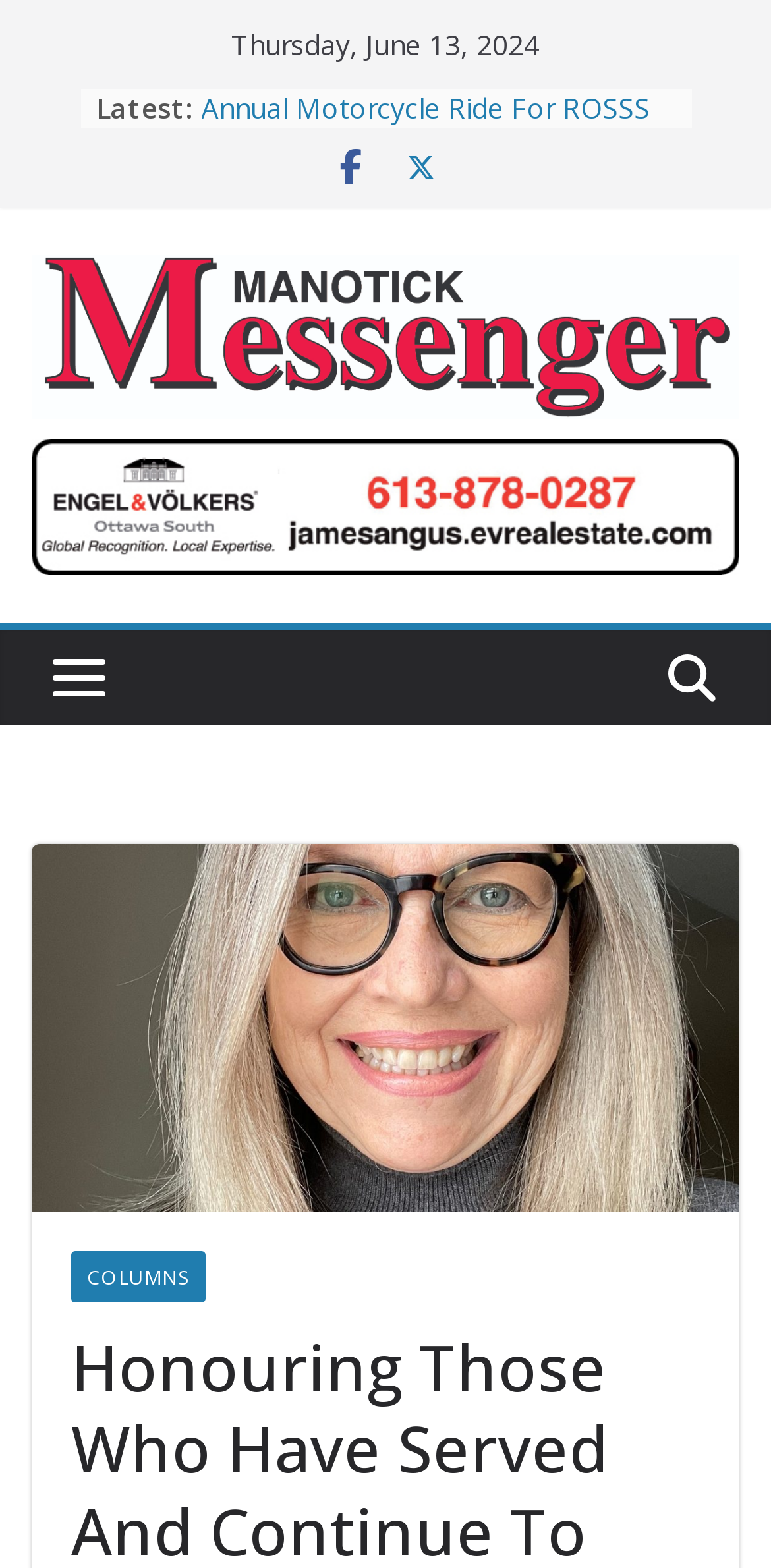Determine the bounding box coordinates for the clickable element to execute this instruction: "View the COLUMNS section". Provide the coordinates as four float numbers between 0 and 1, i.e., [left, top, right, bottom].

[0.092, 0.797, 0.267, 0.83]